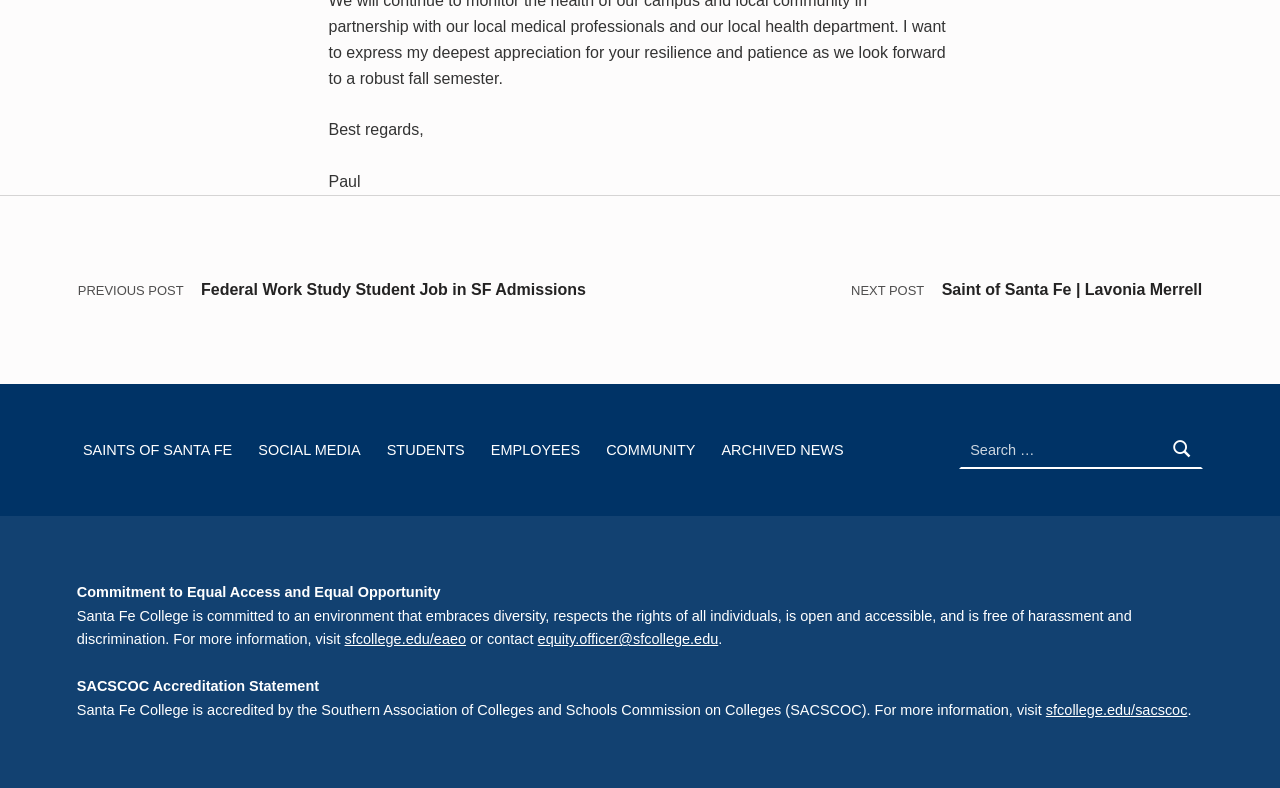What is the accreditation statement about?
Based on the image, answer the question with as much detail as possible.

The accreditation statement, located at the bottom of the page, is about the accreditation of Santa Fe College by the Southern Association of Colleges and Schools Commission on Colleges (SACSCOC), as indicated by the StaticText element with the text 'SACSCOC Accreditation Statement' and bounding box coordinates [0.06, 0.861, 0.249, 0.881].